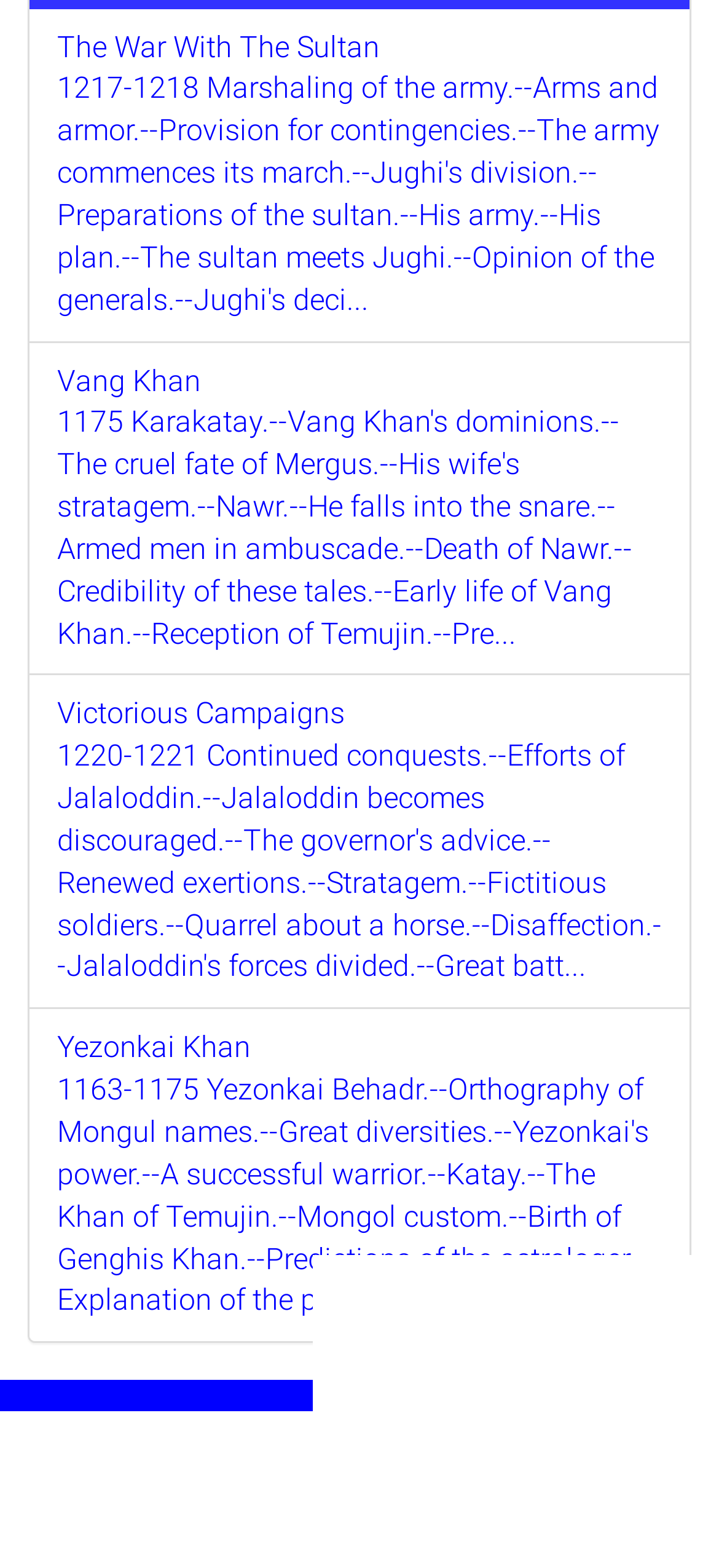Please provide a comprehensive answer to the question based on the screenshot: What is the topic of the webpage?

Based on the OCR text of the links, it appears that the webpage is discussing historical events and figures, such as The War With The Sultan, Vang Khan, and Yezonkai Khan.